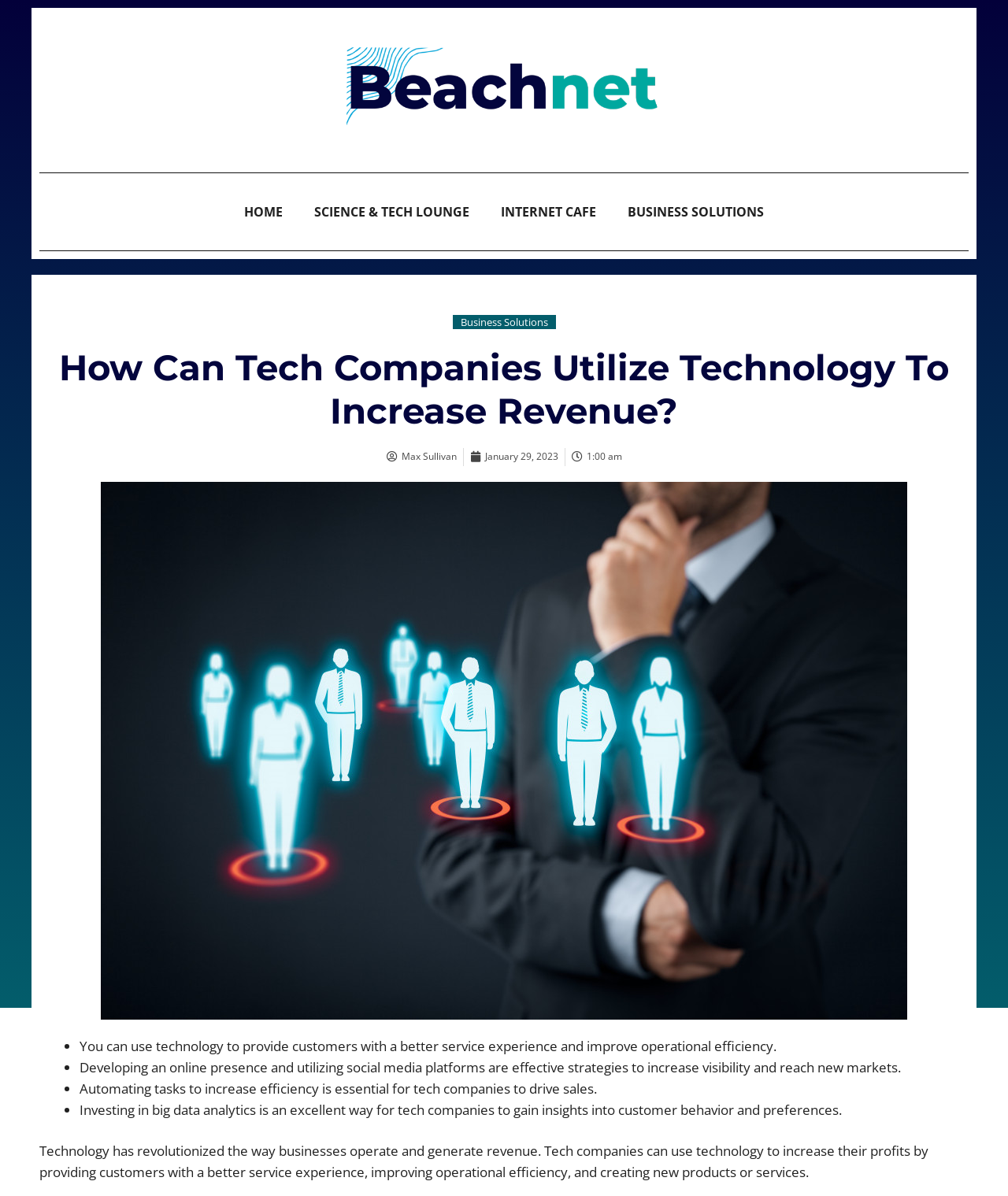Extract the text of the main heading from the webpage.

How Can Tech Companies Utilize Technology To Increase Revenue?